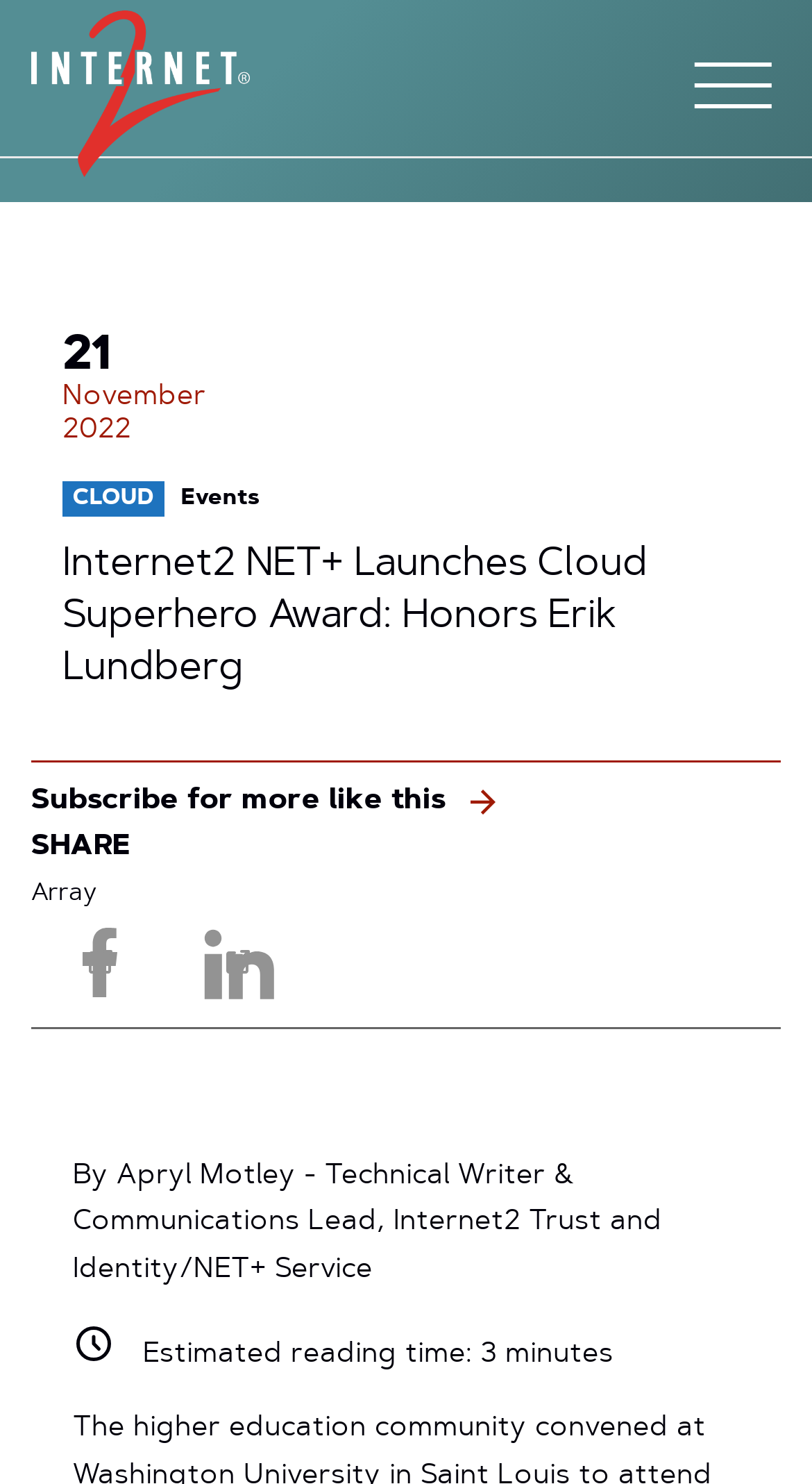What is the role of Apryl Motley?
Answer the question with a detailed explanation, including all necessary information.

The question asks for the role of Apryl Motley, which can be found at the bottom of the page. Apryl Motley is mentioned as the 'Technical Writer & Communications Lead, Internet2 Trust and Identity/NET+ Service'.